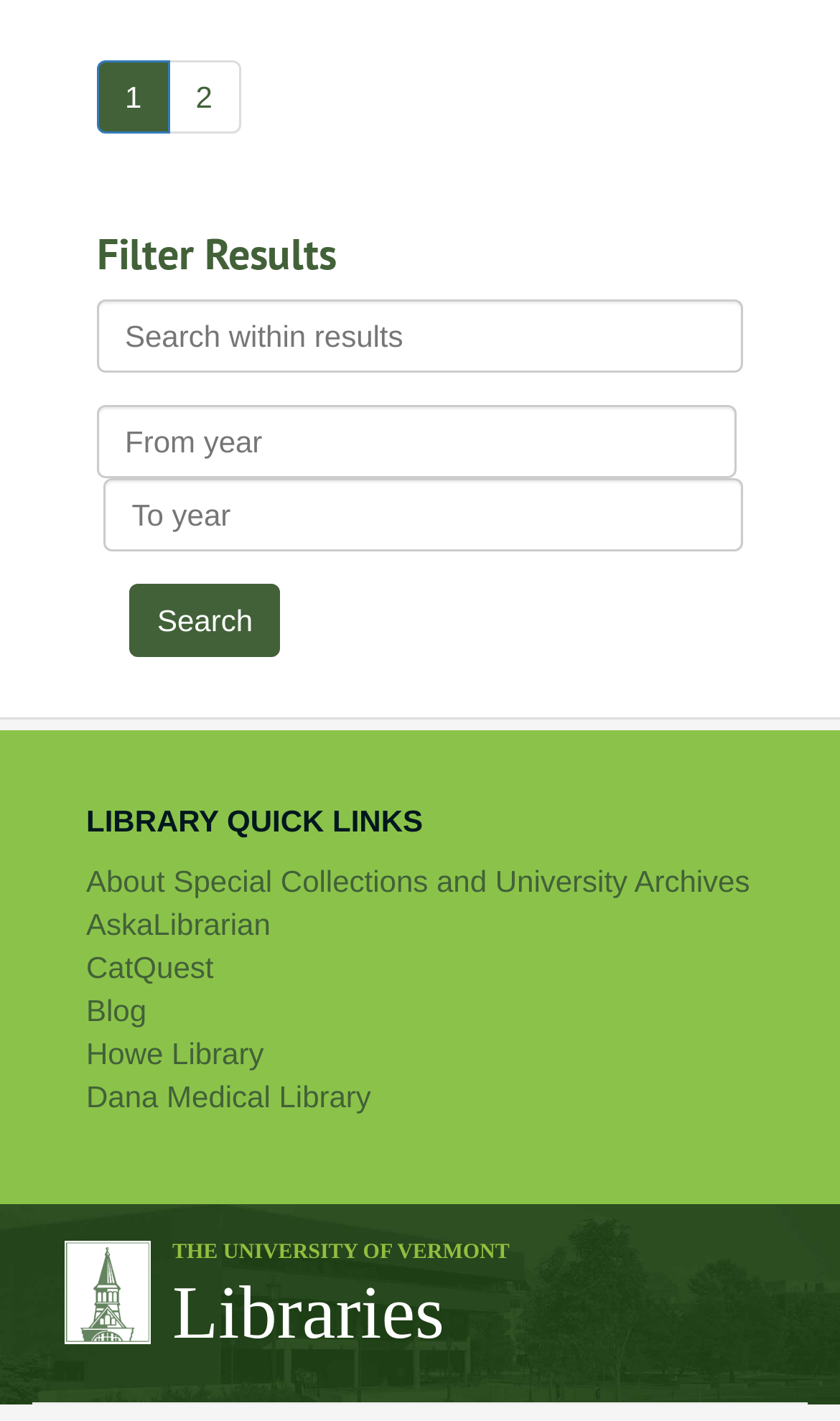Identify the bounding box coordinates for the UI element that matches this description: "Dana Medical Library".

[0.103, 0.76, 0.442, 0.784]